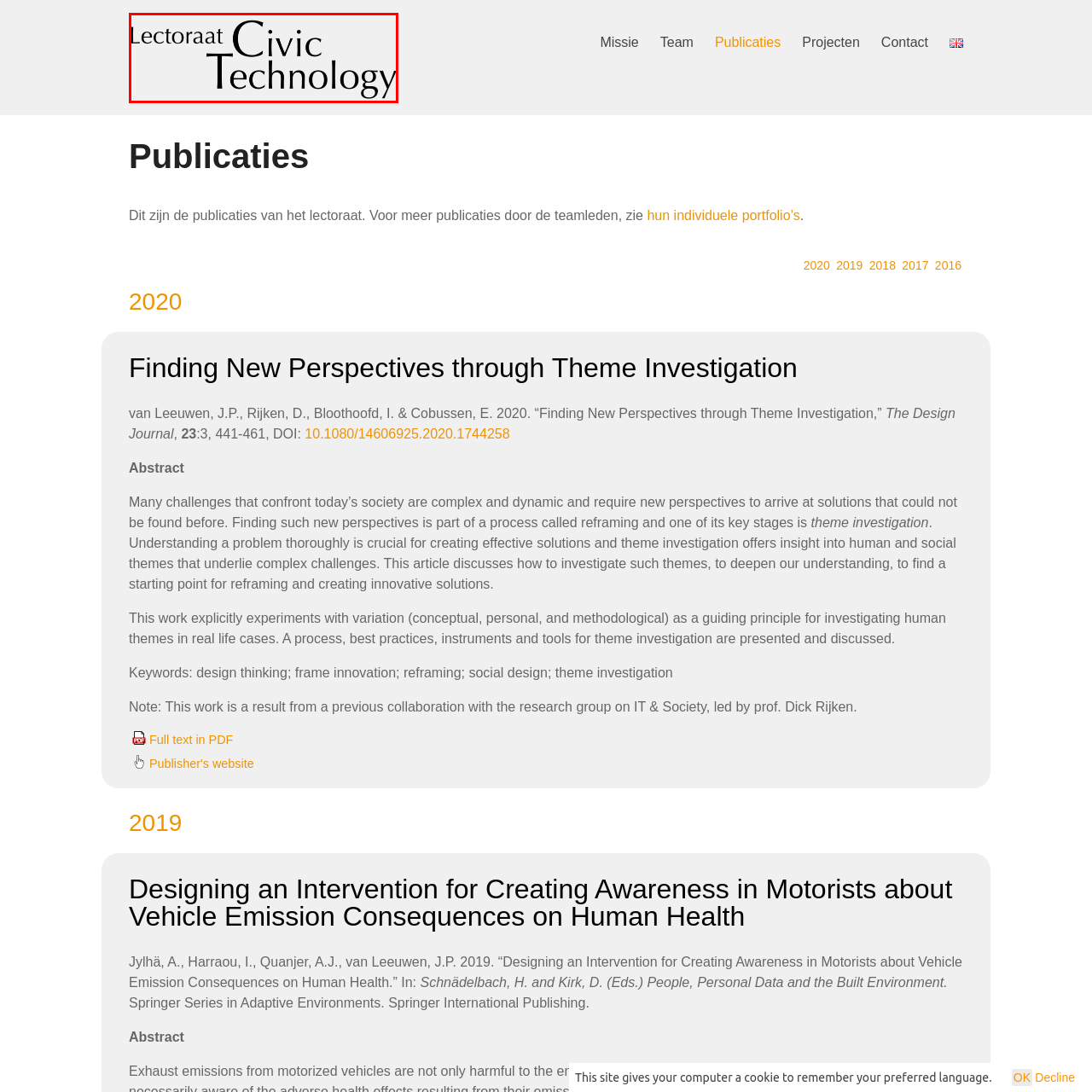Provide a comprehensive description of the image highlighted by the red bounding box.

The image features the title "Lectoraat Civic Technology," prominently displayed in an elegant font. The design emphasizes the integration of civic engagement and technological innovation, reflecting the focus of the Lectoraat on research and development in these crucial areas. This title not only signifies the academic body dedicated to exploring the intersection of civic technology but also invites viewers to learn more about its initiatives, research publications, and collaborative efforts aimed at addressing complex societal challenges through innovative solutions.